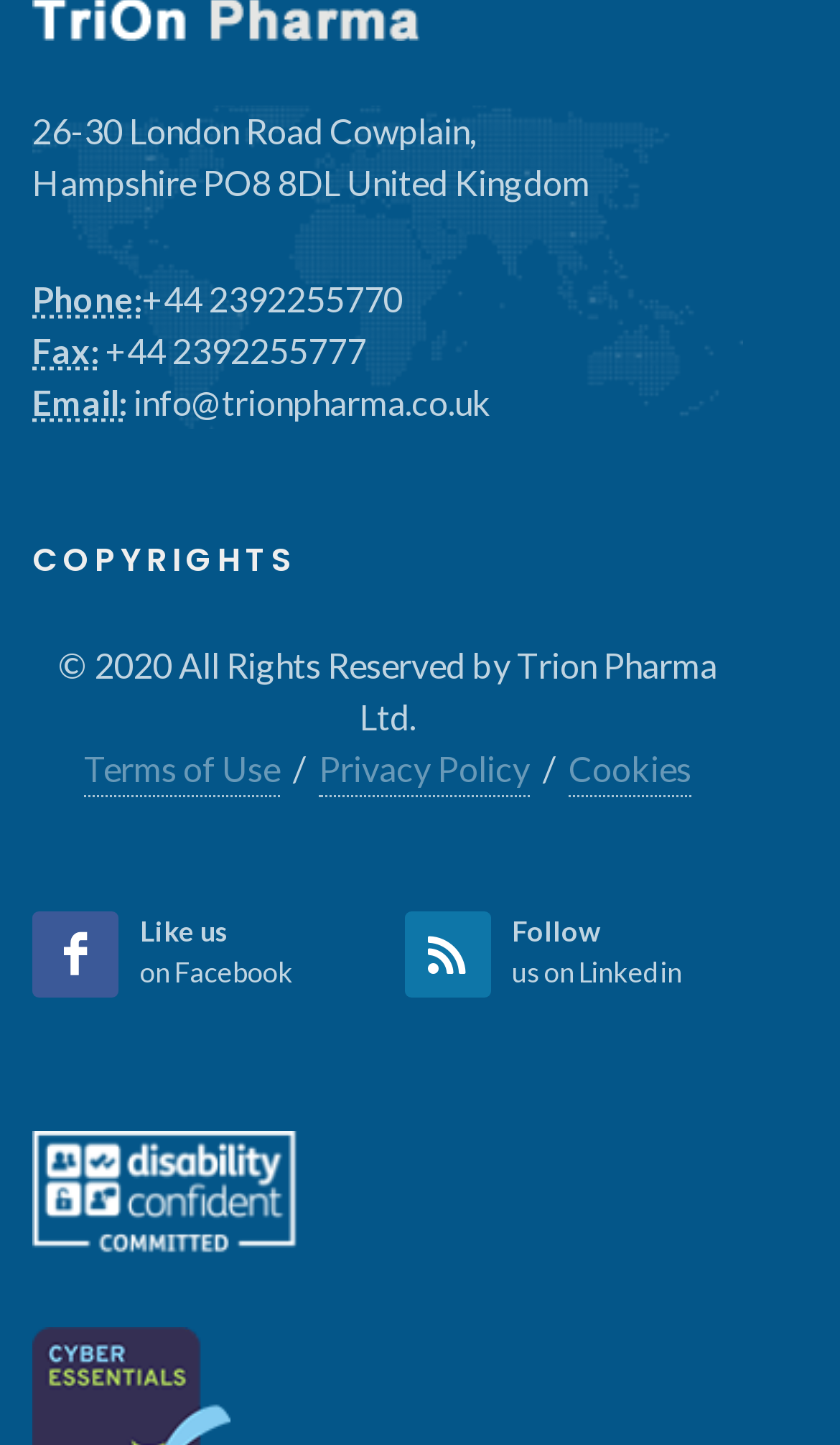What year is the copyright for?
Provide a short answer using one word or a brief phrase based on the image.

2020